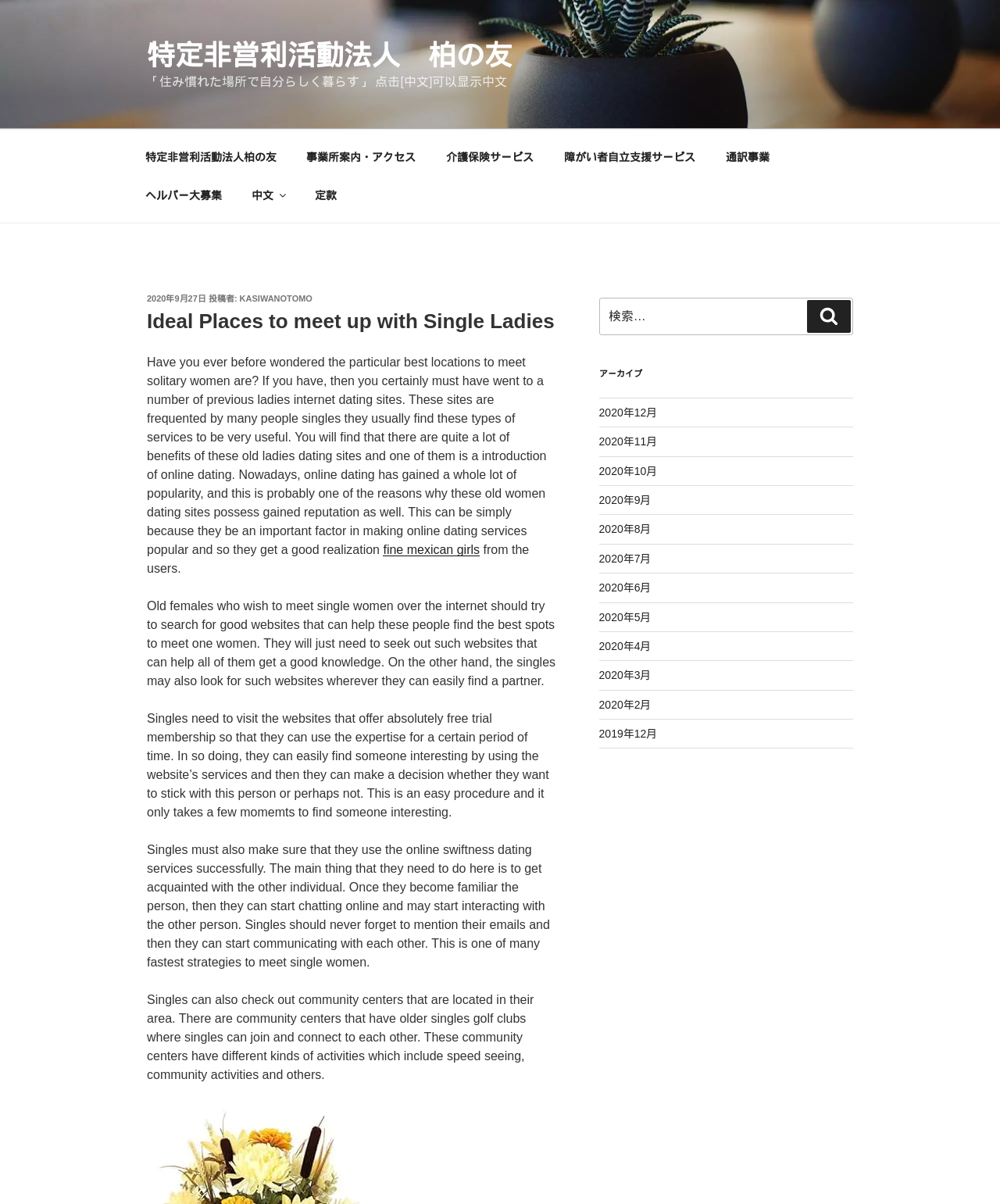Locate the bounding box coordinates of the element to click to perform the following action: 'Click the link to access the top menu'. The coordinates should be given as four float values between 0 and 1, in the form of [left, top, right, bottom].

[0.131, 0.115, 0.869, 0.178]